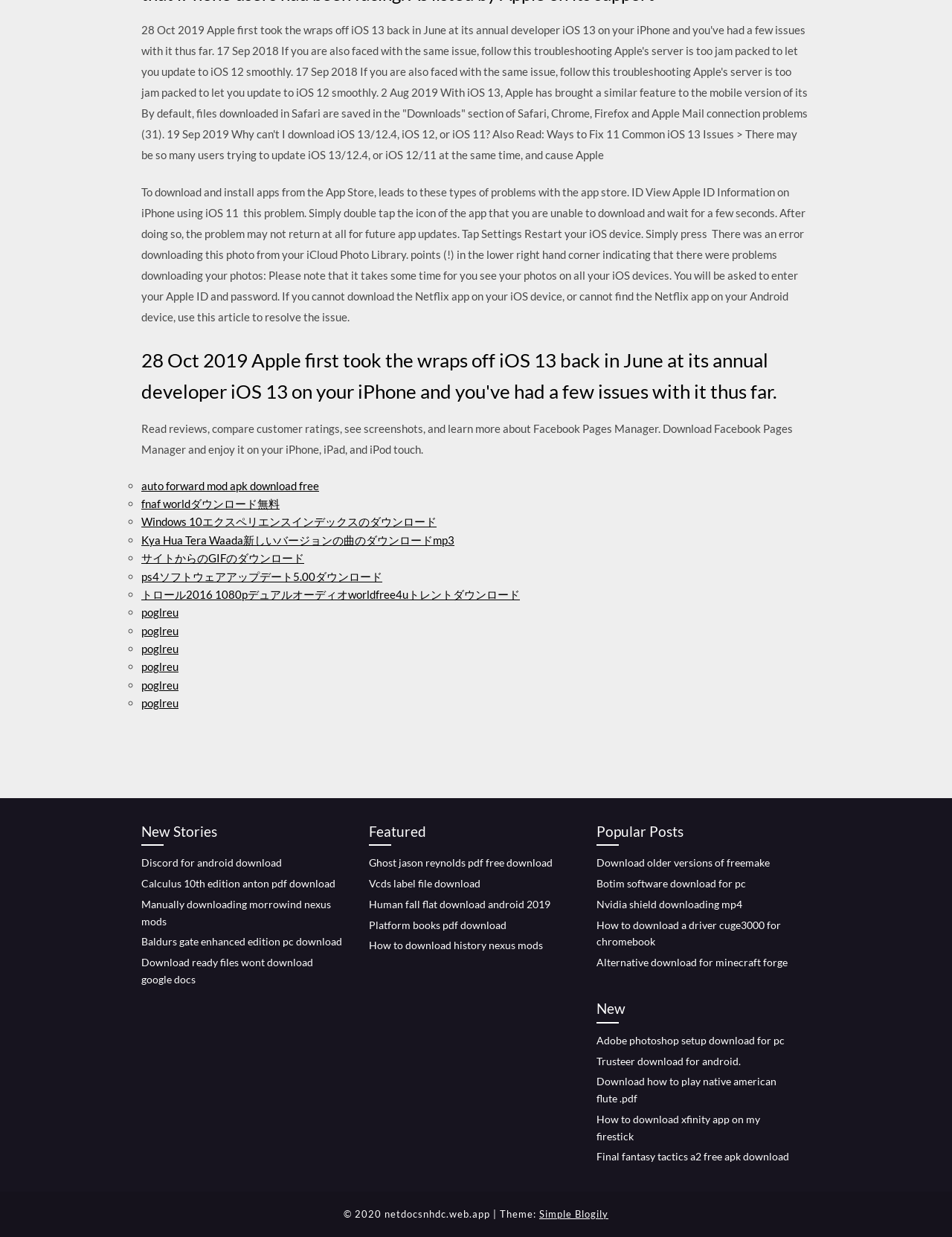Please locate the clickable area by providing the bounding box coordinates to follow this instruction: "Download Discord for android".

[0.148, 0.692, 0.296, 0.703]